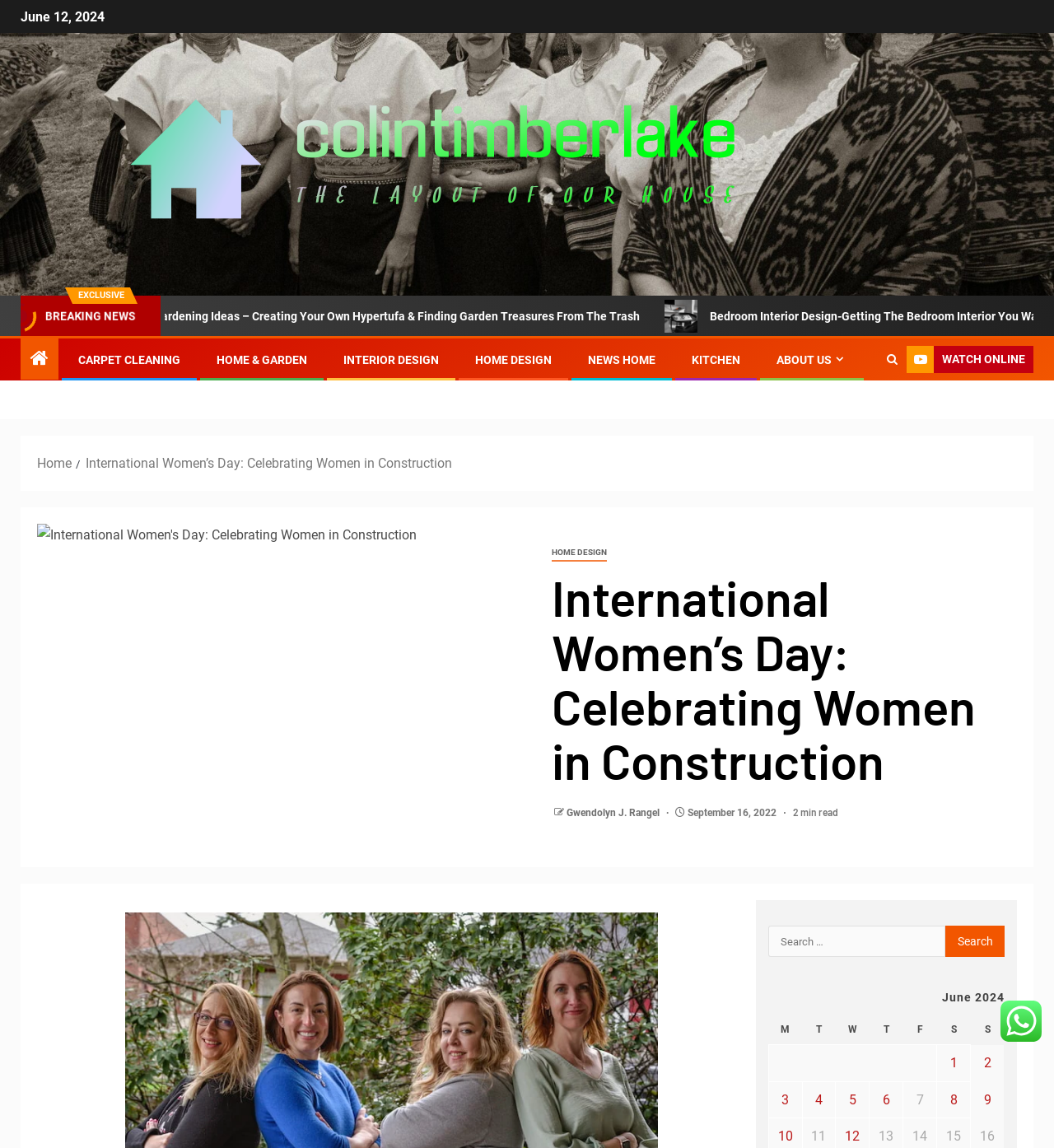Please determine the bounding box coordinates for the element that should be clicked to follow these instructions: "Click on the 'HOME & GARDEN' link".

[0.205, 0.308, 0.291, 0.319]